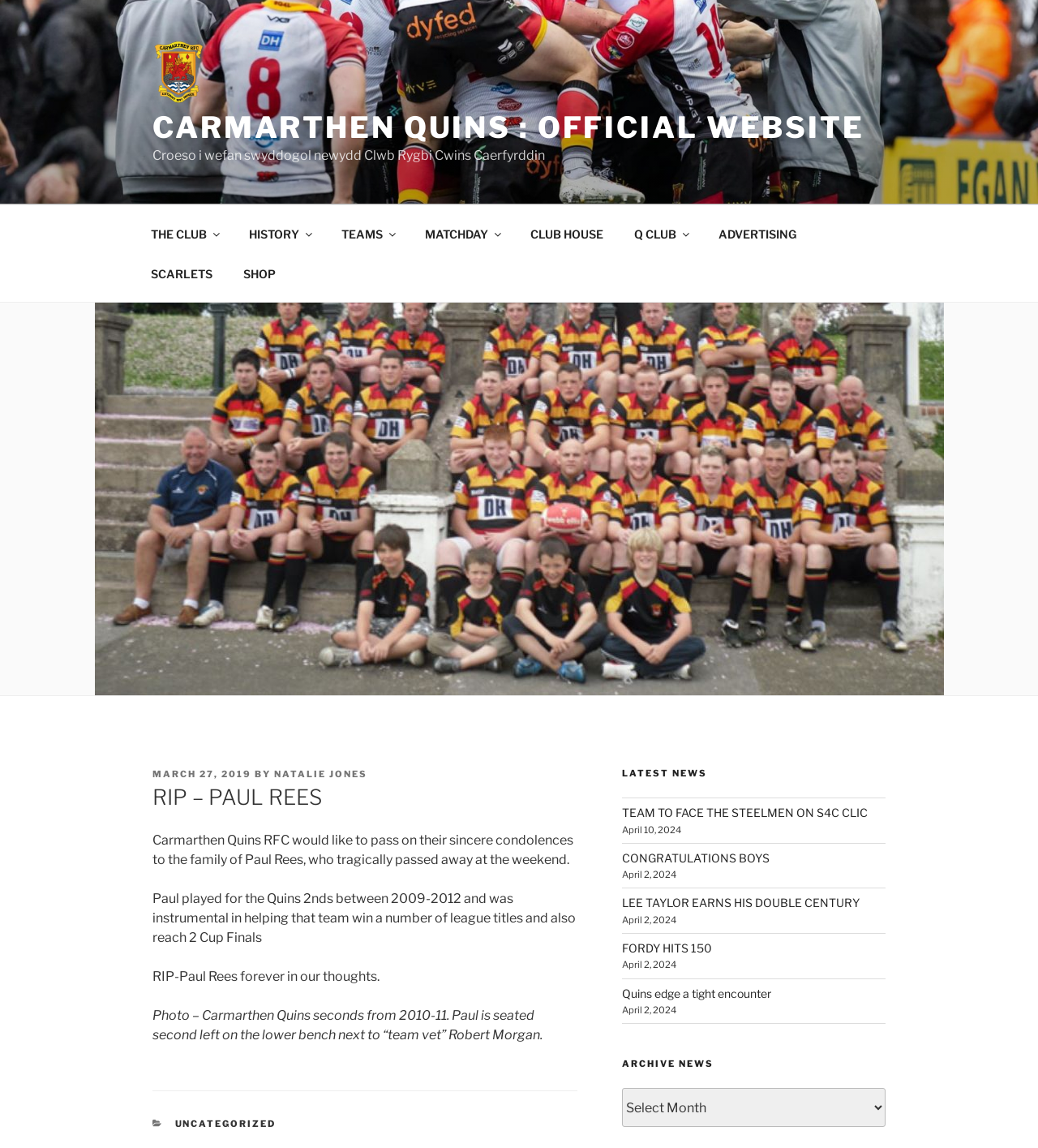Determine the bounding box coordinates of the clickable element necessary to fulfill the instruction: "Click the CARMARTHEN QUINS : Official Website link". Provide the coordinates as four float numbers within the 0 to 1 range, i.e., [left, top, right, bottom].

[0.147, 0.034, 0.222, 0.095]